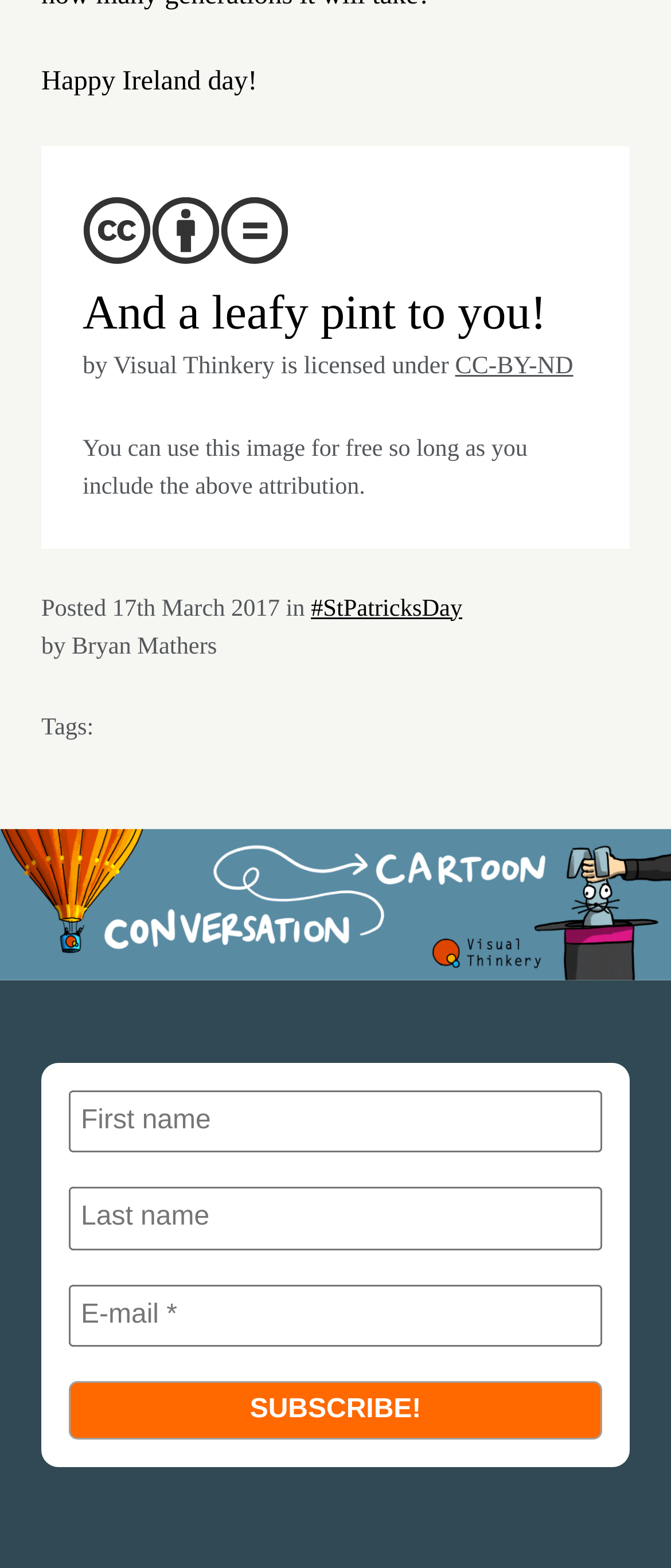Please locate the bounding box coordinates of the element that should be clicked to achieve the given instruction: "Enter your email".

[0.103, 0.819, 0.897, 0.859]